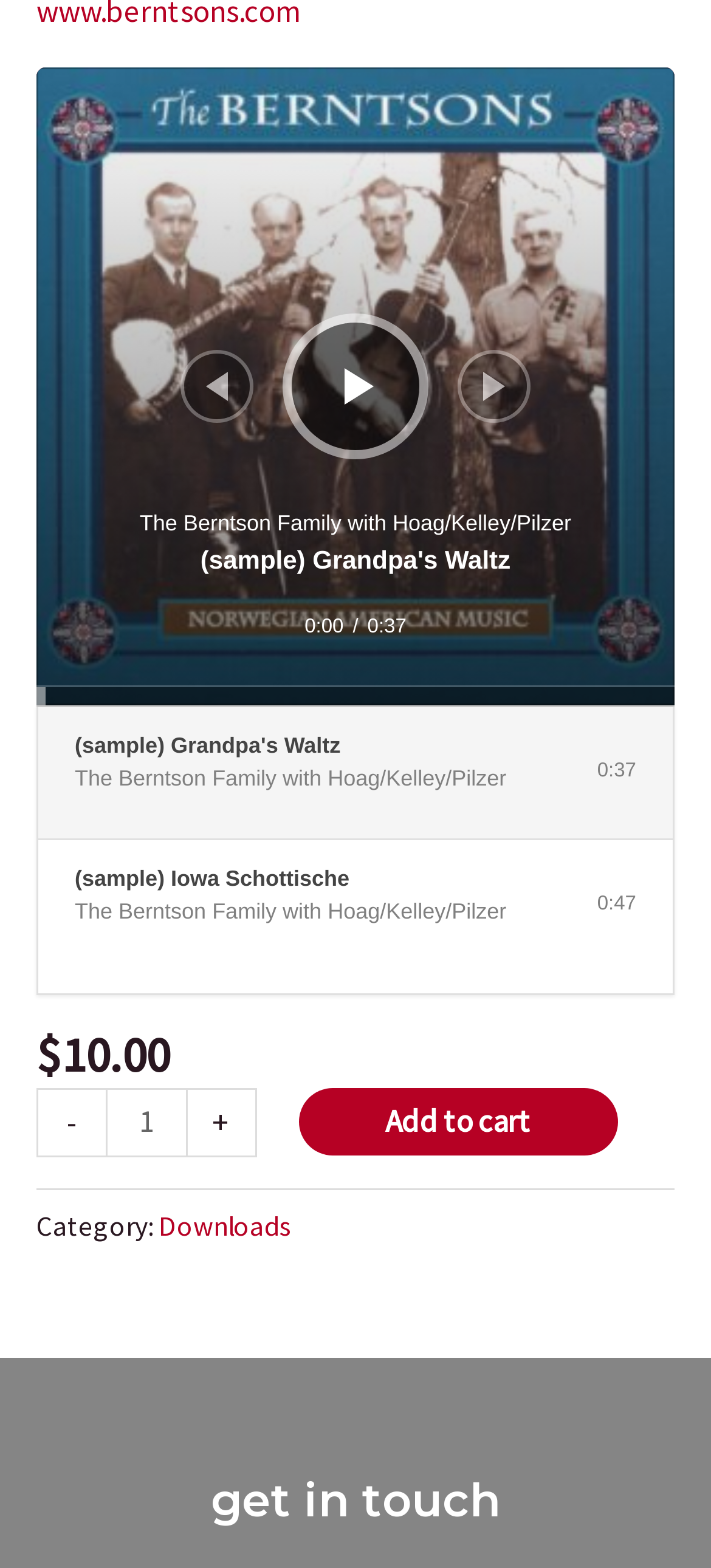Identify the bounding box coordinates of the section that should be clicked to achieve the task described: "Play the audio".

[0.485, 0.235, 0.526, 0.258]